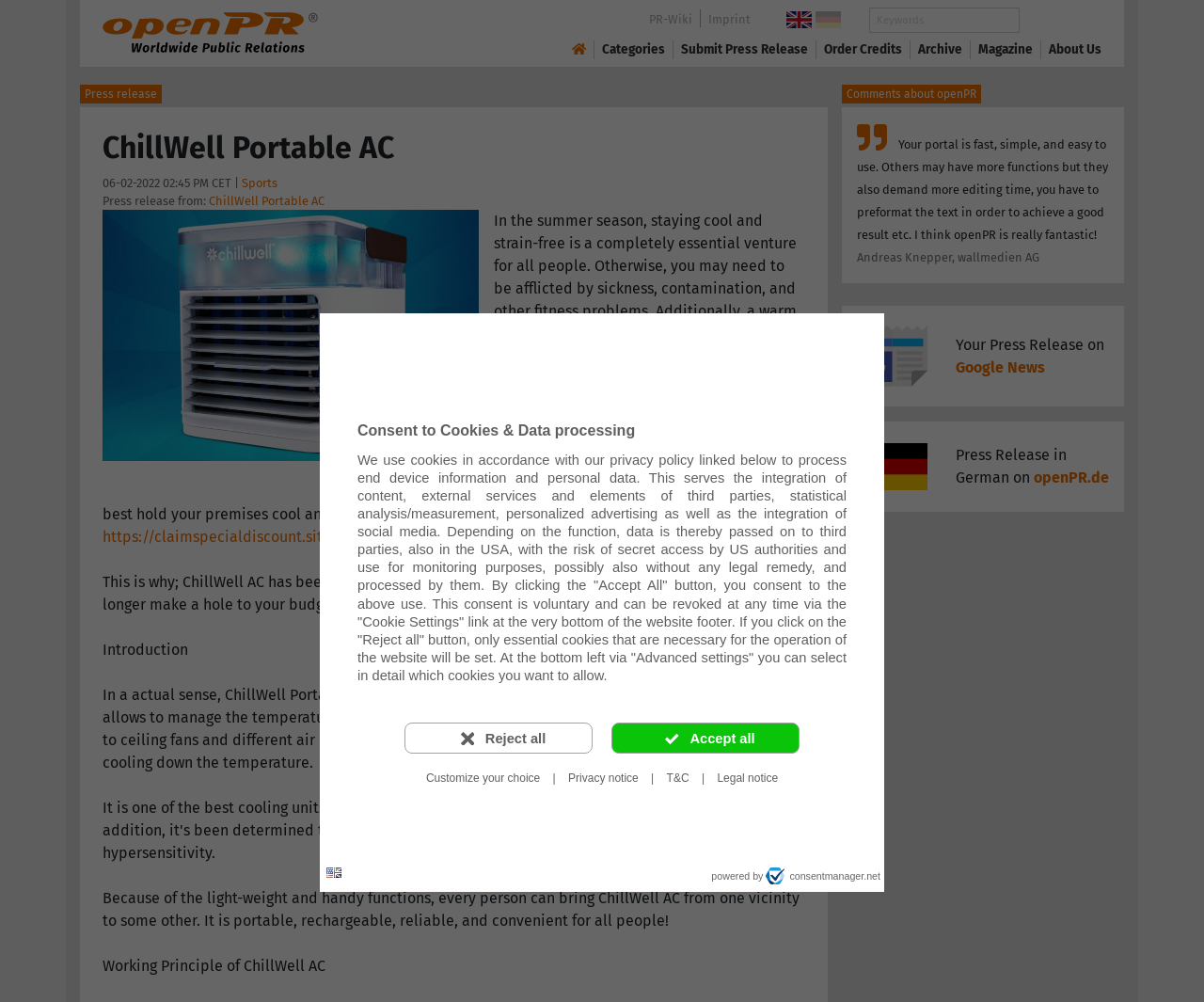What is the name of the company that submitted the press release?
Using the image as a reference, answer the question in detail.

I determined the name of the company by looking at the heading 'Press release from: ChillWell Portable AC' which indicates that ChillWell Portable AC is the company that submitted the press release.